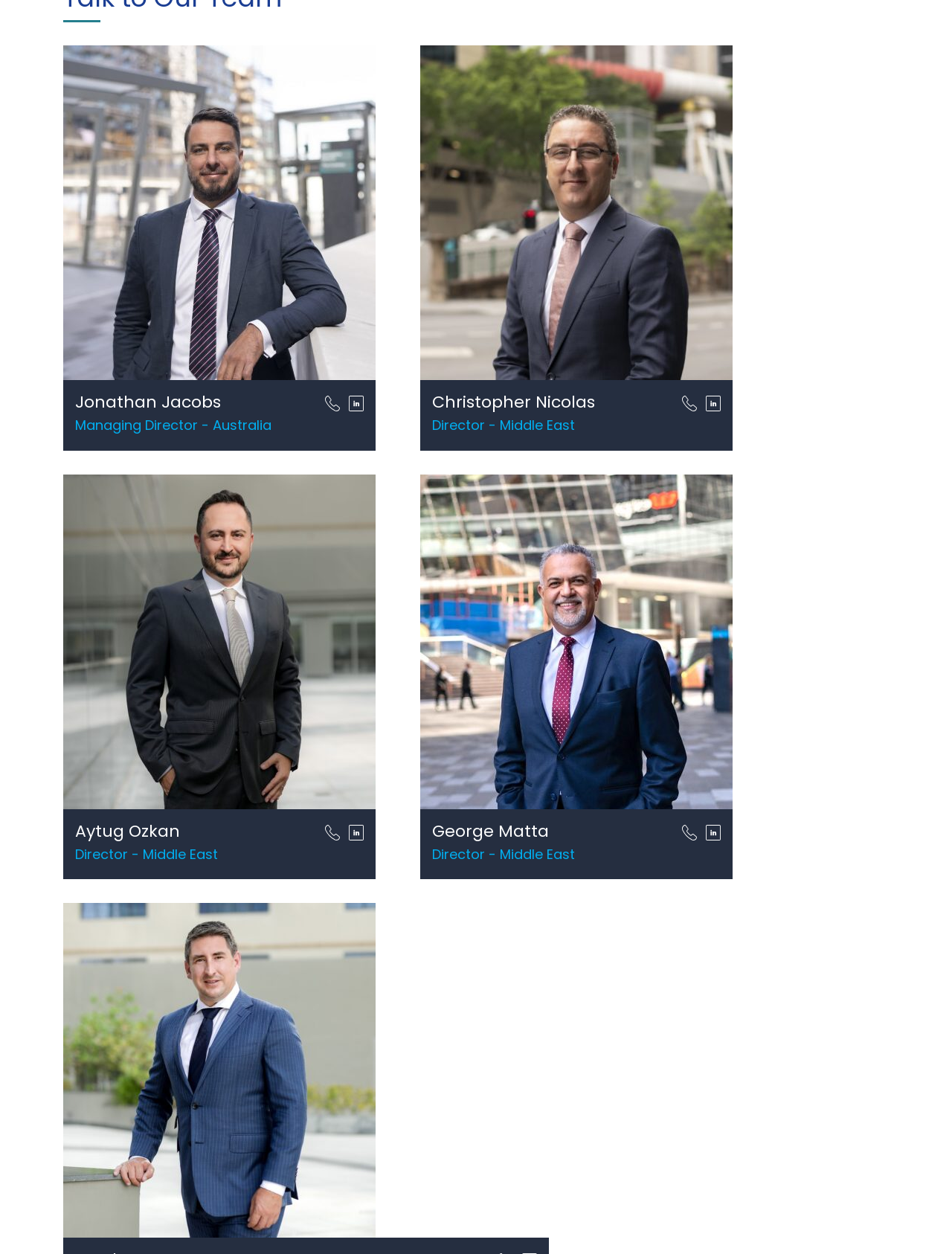Look at the image and answer the question in detail:
What is the job title of Christopher Nicolas?

To find the job title of Christopher Nicolas, we need to look at the static text element below the heading element with the text 'Christopher Nicolas'. This static text element is located at [0.454, 0.332, 0.604, 0.347] and has the text 'Director - Middle East'. Therefore, the job title of Christopher Nicolas is 'Director - Middle East'.